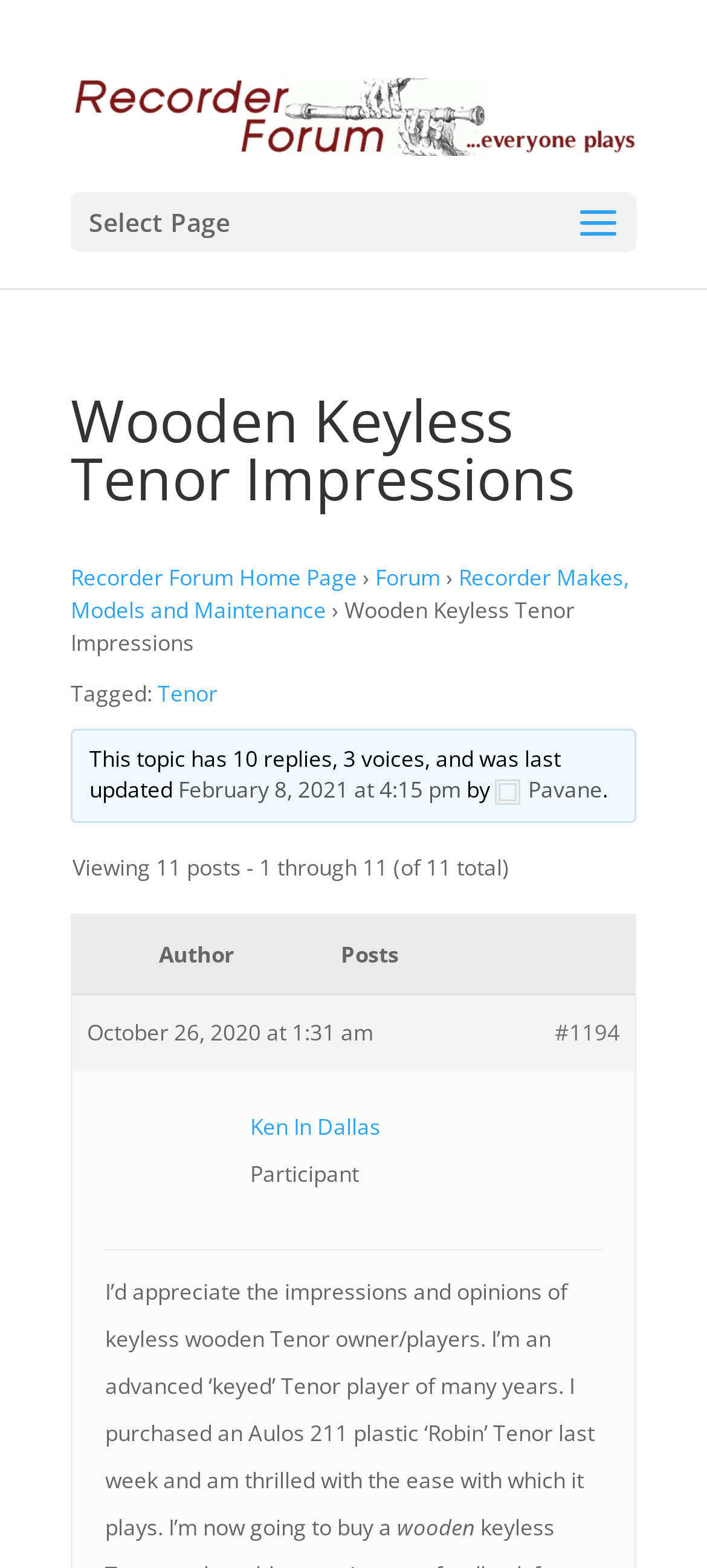Identify the bounding box coordinates of the element that should be clicked to fulfill this task: "click on the menu icon". The coordinates should be provided as four float numbers between 0 and 1, i.e., [left, top, right, bottom].

None